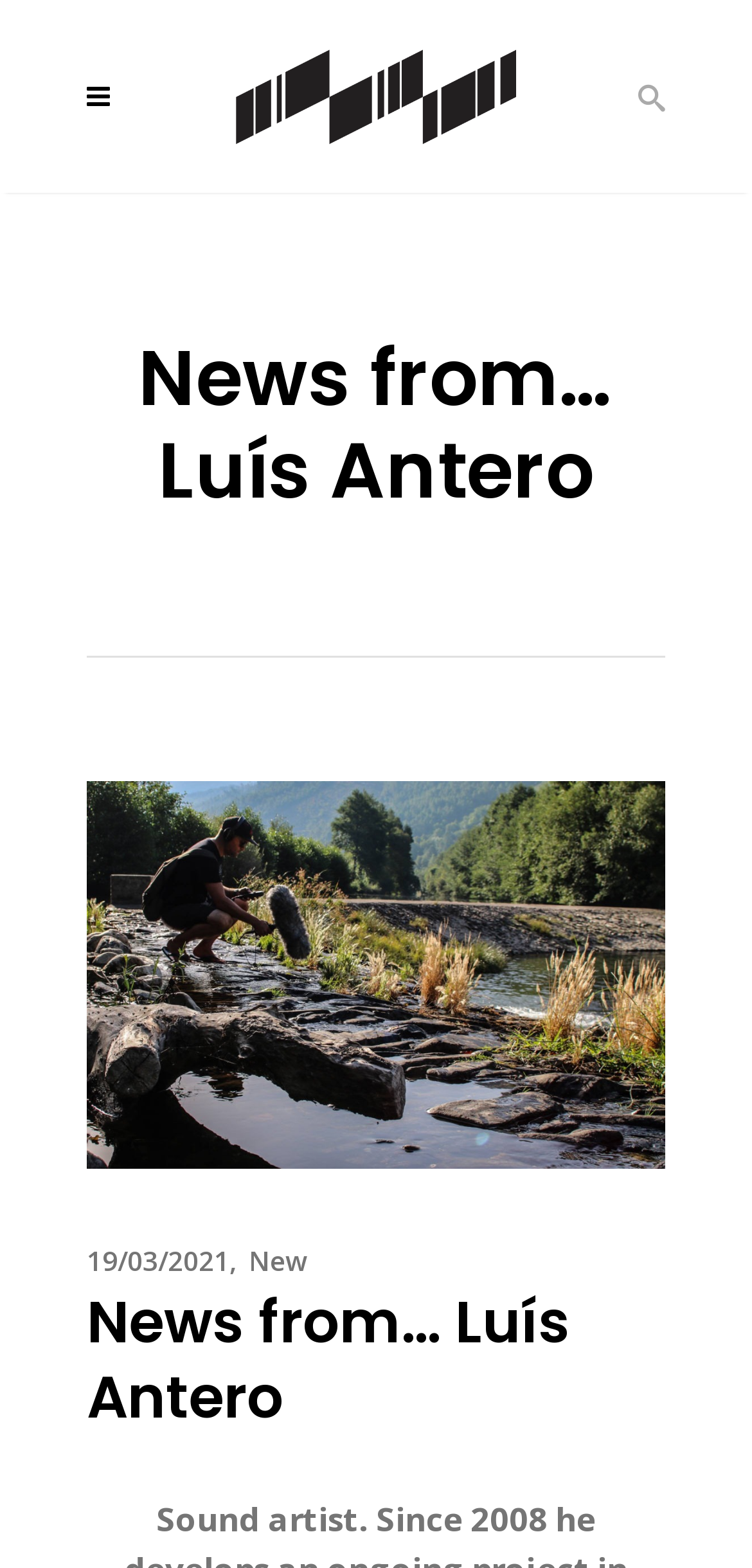Explain the webpage in detail.

The webpage appears to be a news page or a blog, with a focus on Luís Antero and ELEKTRAMUSIC. At the top left, there is a small icon represented by a Unicode character '\uf0c9'. Next to it, on the top center, is a mobile logo image with a link. On the top right, there is another small icon represented by a Unicode character '\ue986'.

Below the top section, there is a table layout that occupies most of the page. Within this layout, there is a heading that reads "News from… Luís Antero" at the top. Below this heading, there is a date "19/03/2021" followed by a link labeled "New". Further down, there is another heading with the same text "News from… Luís Antero", which seems to be a repetition of the previous heading.

Overall, the webpage has a simple structure with a few icons, a mobile logo, and some text elements, including headings and a date.